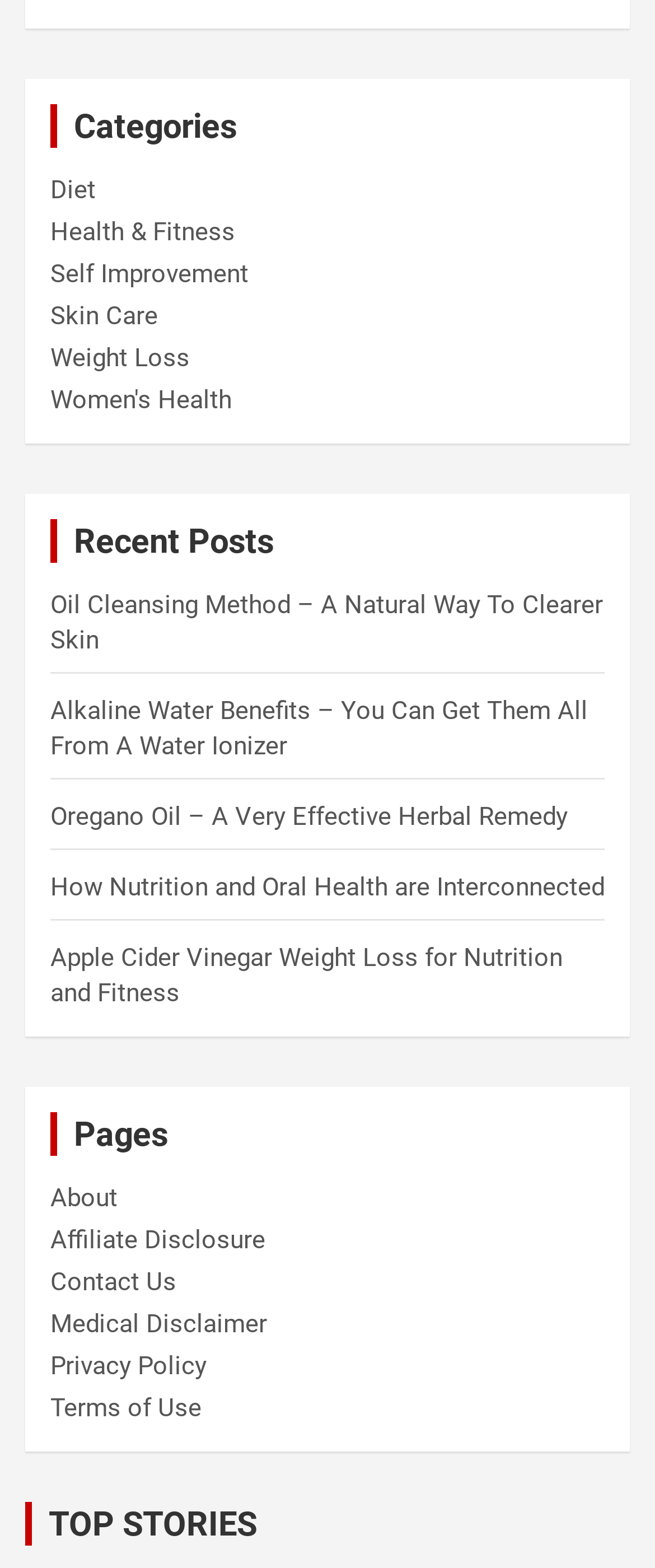Find and provide the bounding box coordinates for the UI element described with: "Compatibility".

None